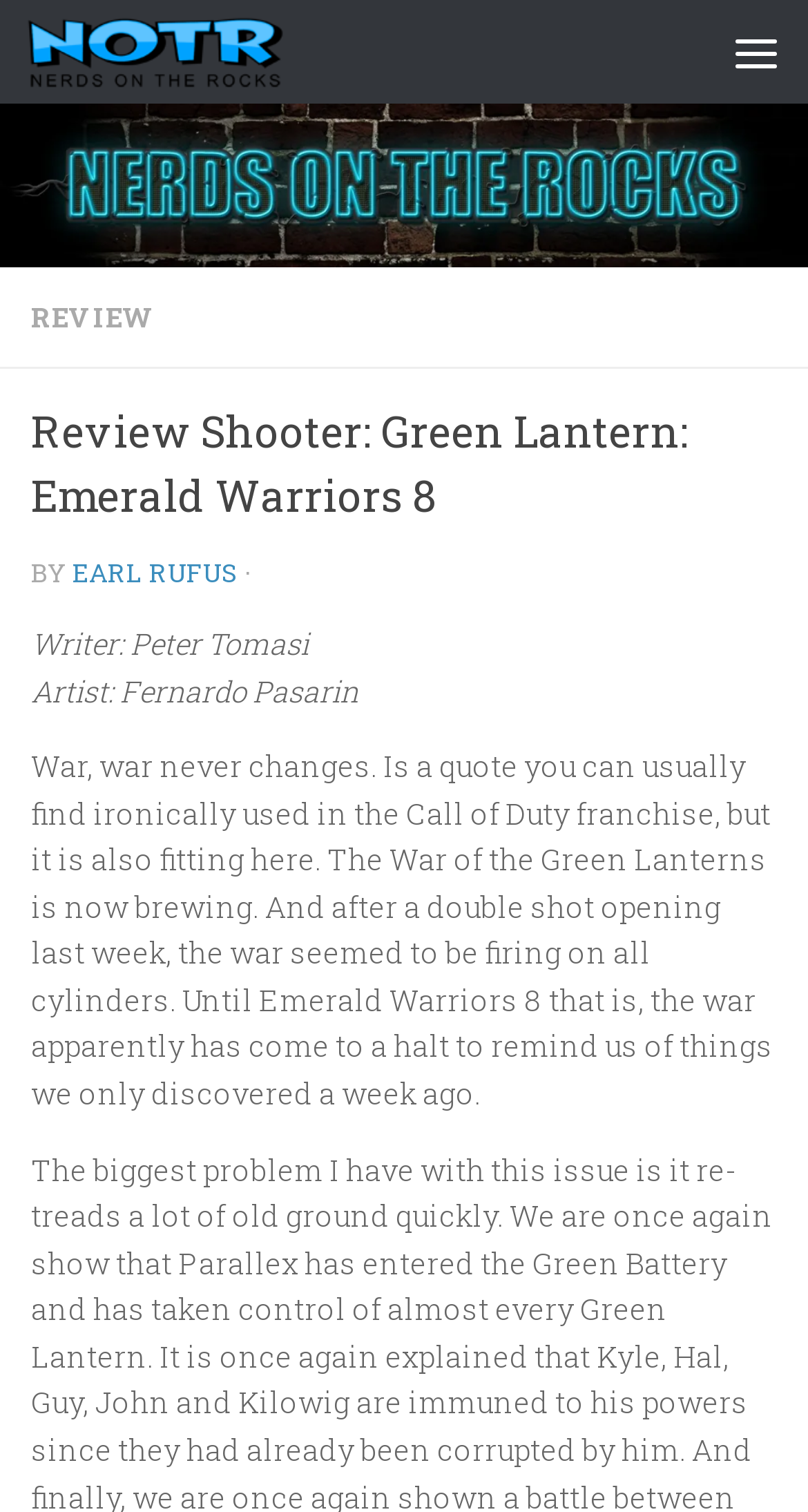Extract the bounding box of the UI element described as: "Terms & Conditions".

None